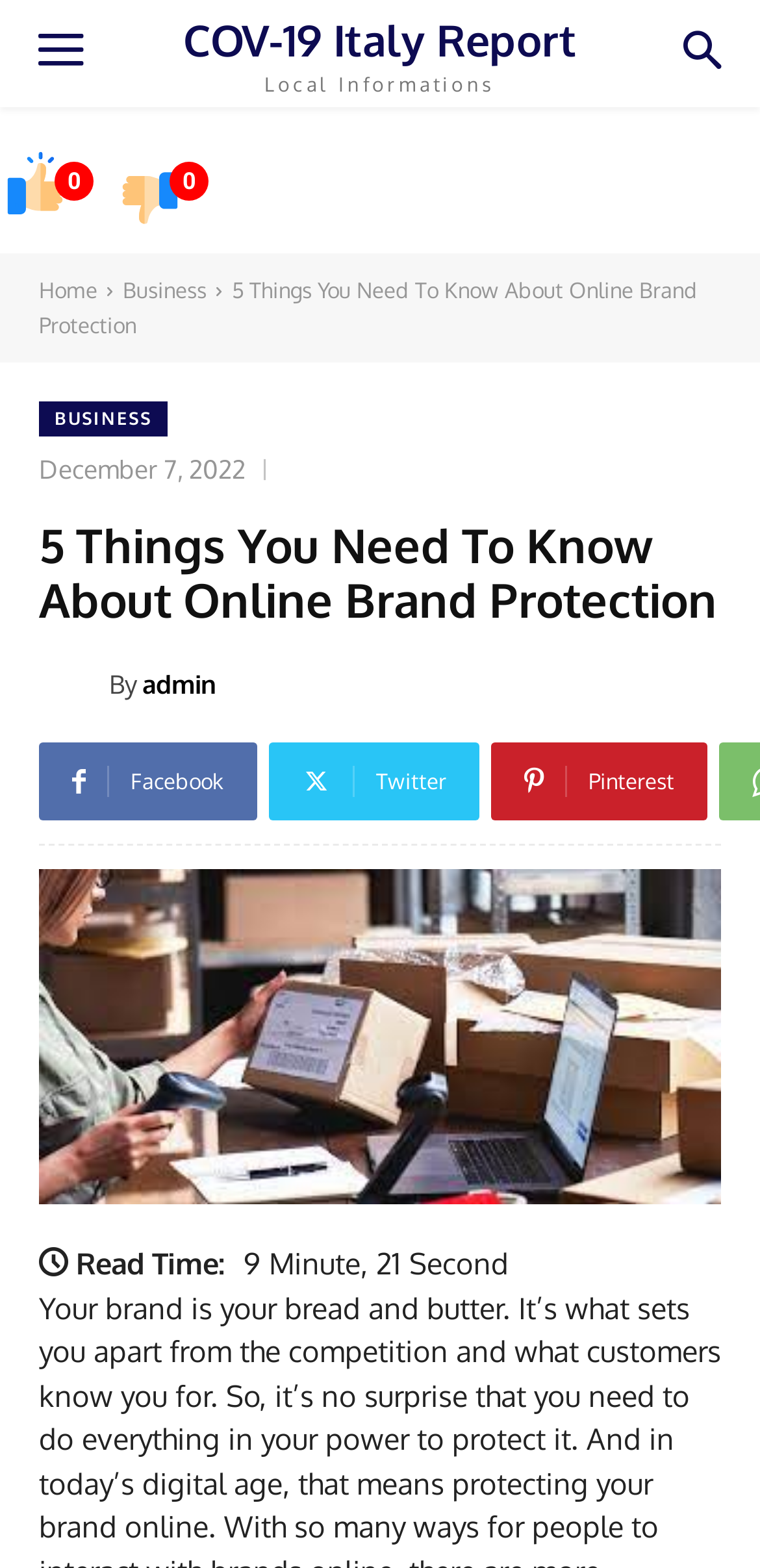Could you find the bounding box coordinates of the clickable area to complete this instruction: "click the Home link"?

[0.051, 0.176, 0.128, 0.194]